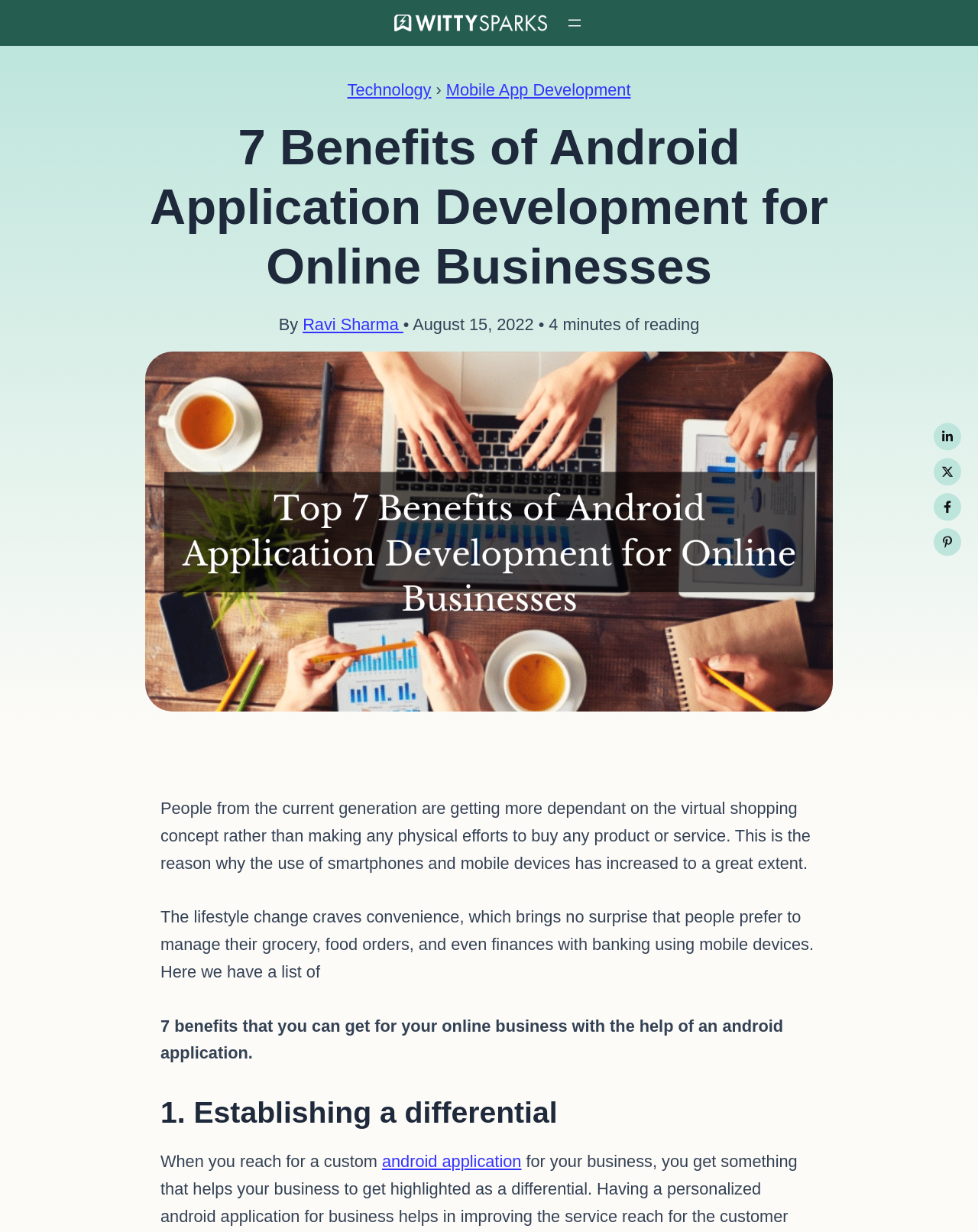Pinpoint the bounding box coordinates of the element that must be clicked to accomplish the following instruction: "Share on Linkedin". The coordinates should be in the format of four float numbers between 0 and 1, i.e., [left, top, right, bottom].

[0.955, 0.343, 0.983, 0.365]